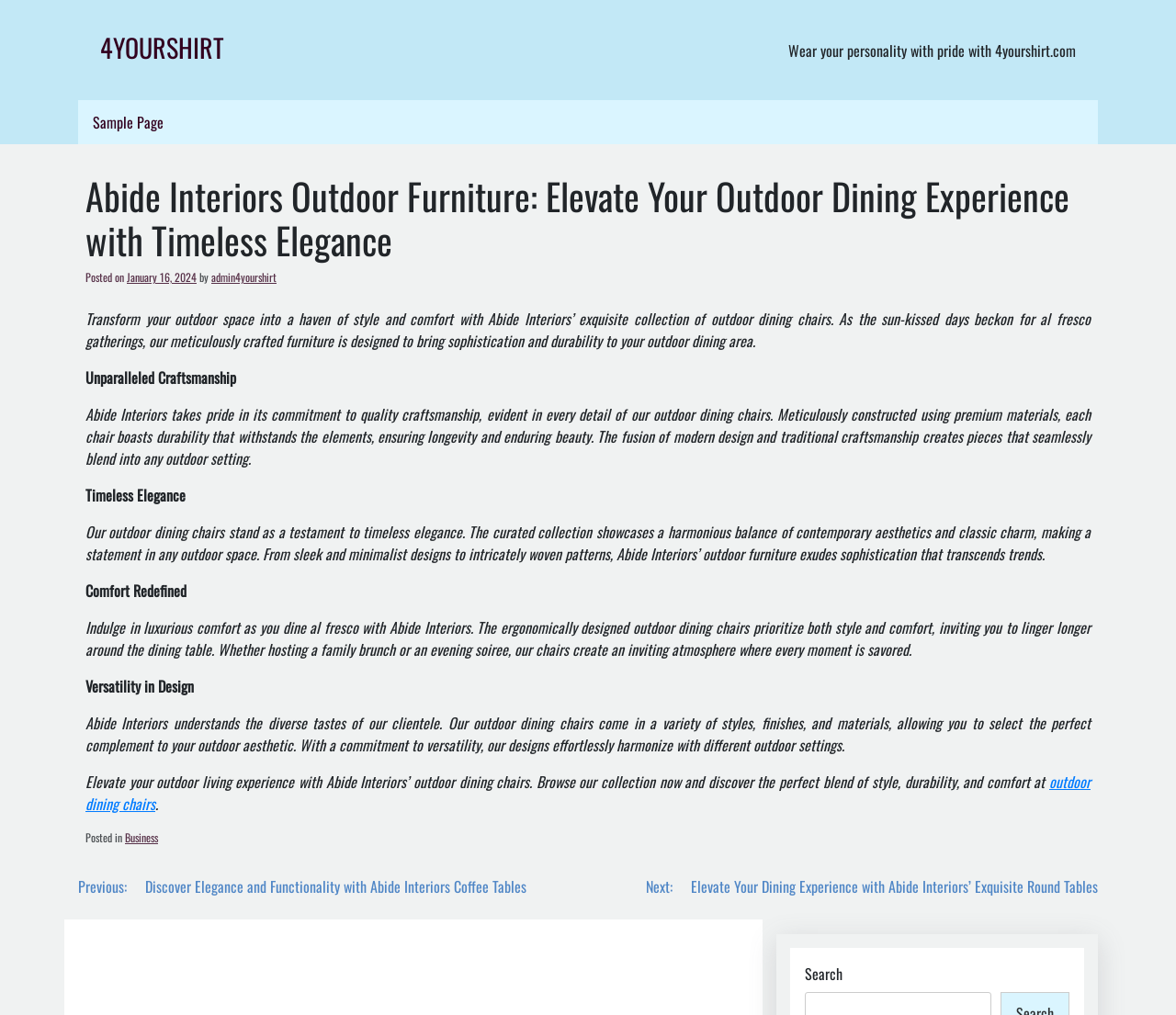Locate the bounding box coordinates of the element that should be clicked to execute the following instruction: "Browse the 'Sample Page'".

[0.066, 0.099, 0.152, 0.142]